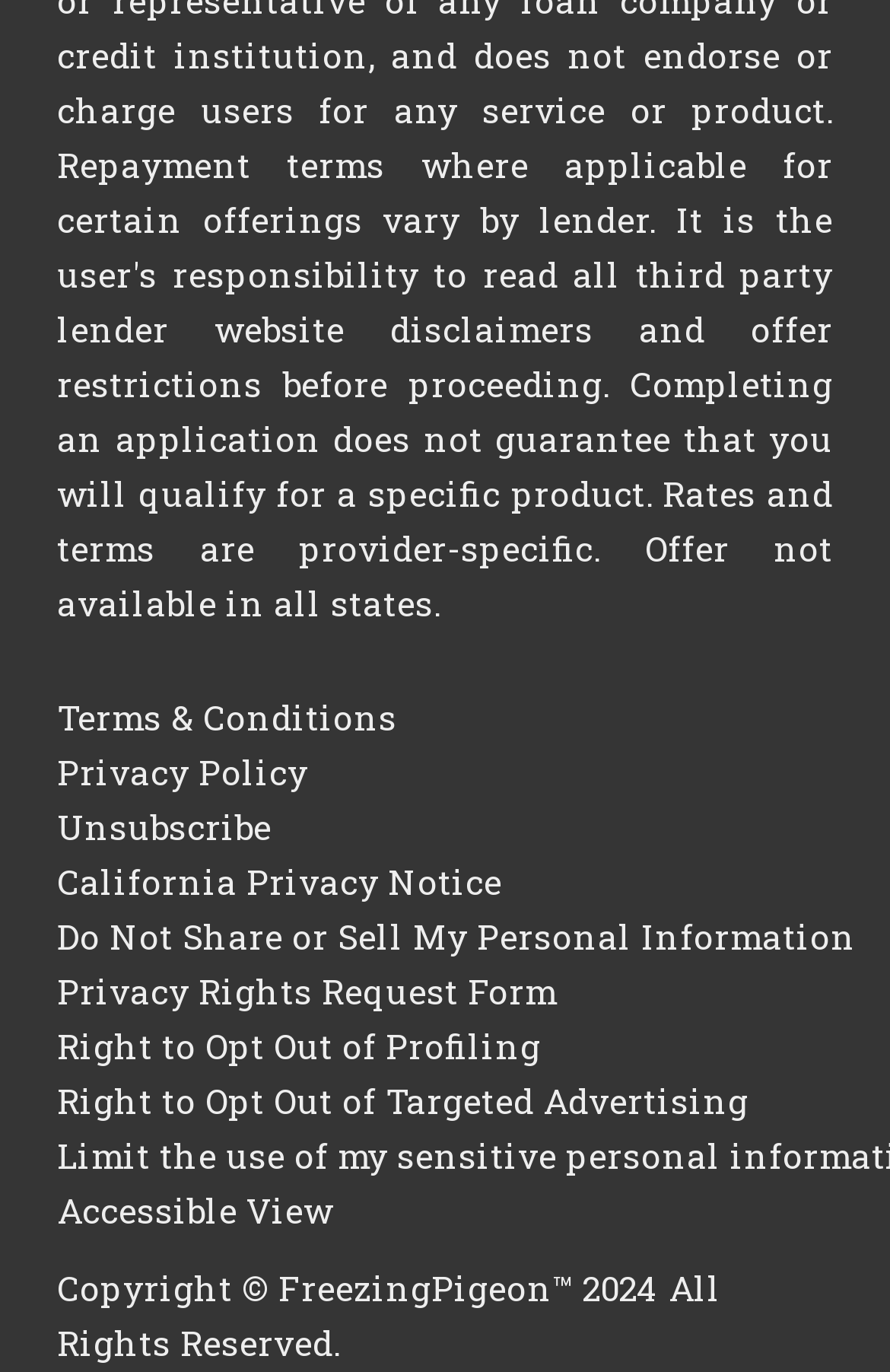How many links are there at the top?
Give a one-word or short-phrase answer derived from the screenshot.

9